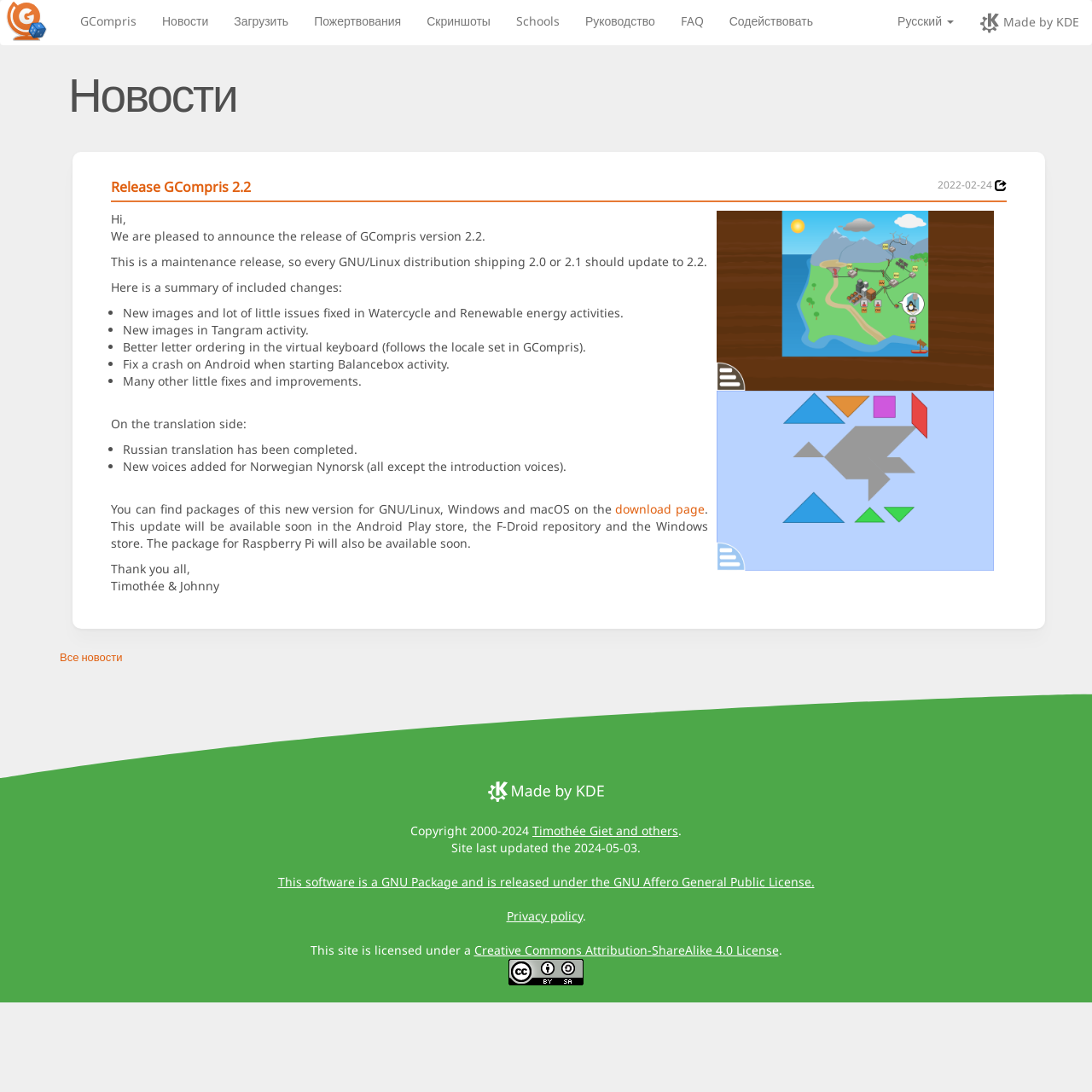Find the bounding box coordinates of the element to click in order to complete the given instruction: "Click the GCompris logo."

[0.005, 0.0, 0.062, 0.038]